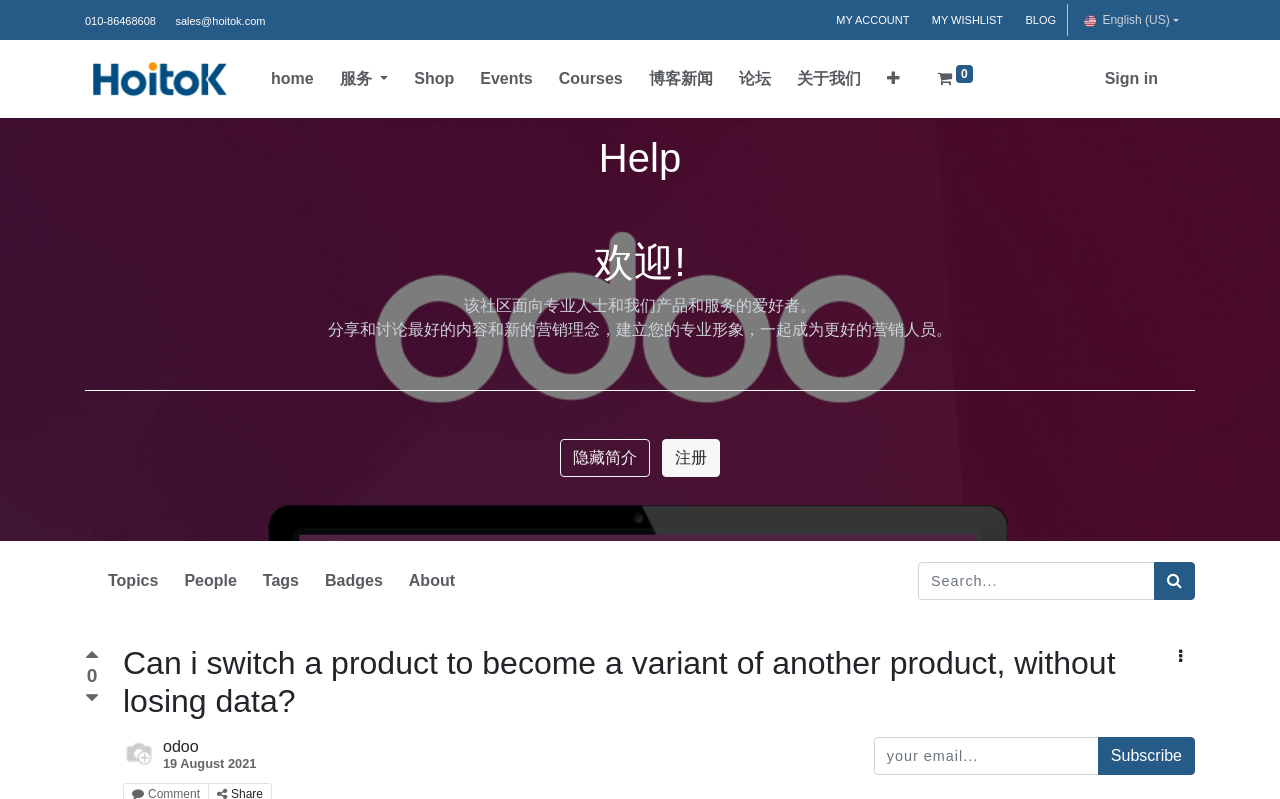Refer to the image and answer the question with as much detail as possible: What is the company's email address?

I found the company's email address by looking at the top navigation bar, where I saw a link with the text 'sales@hoitok.com'. This suggests that this is the email address of the company.